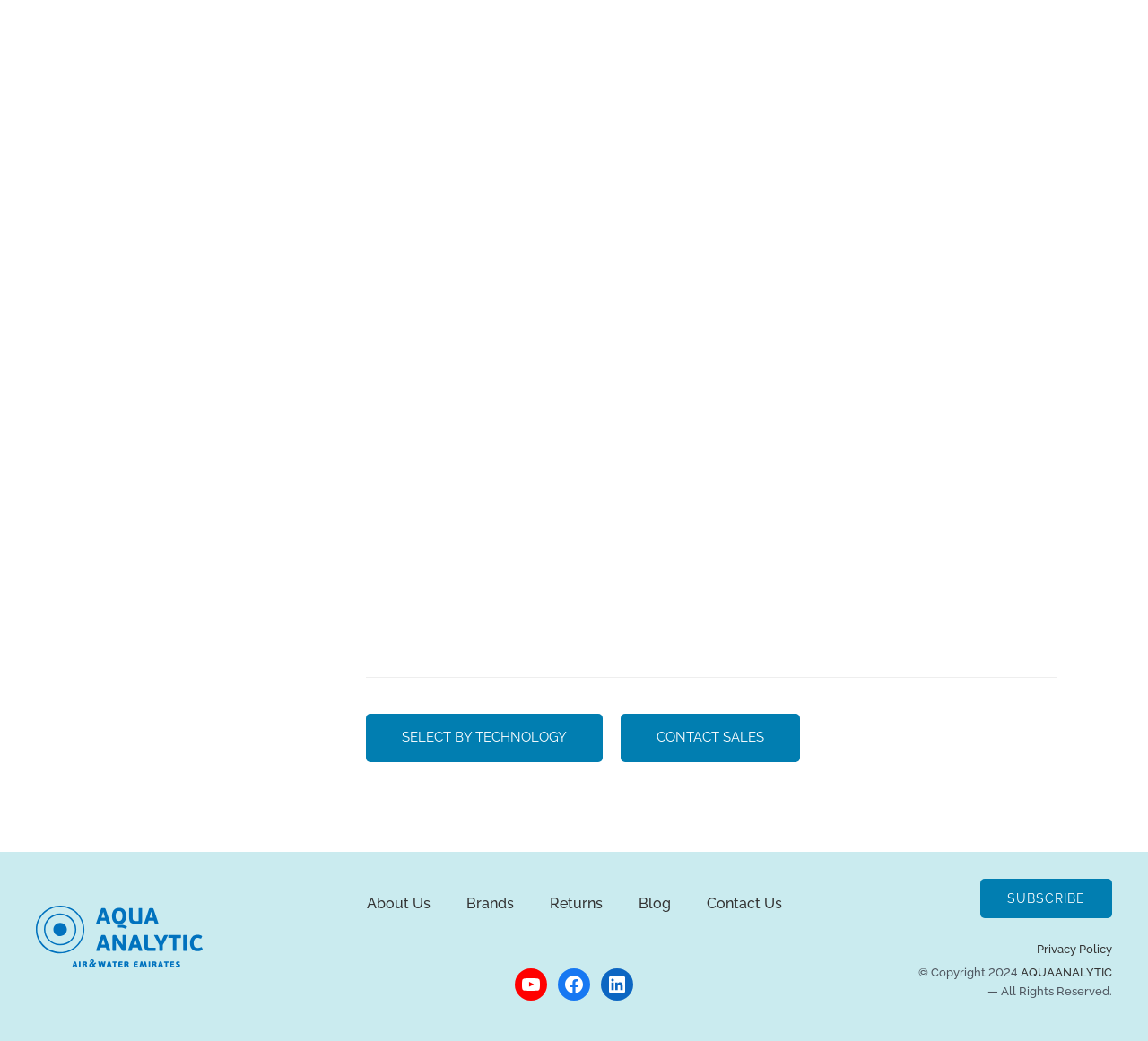What is the text of the button at the bottom right?
Give a one-word or short-phrase answer derived from the screenshot.

SUBSCRIBE